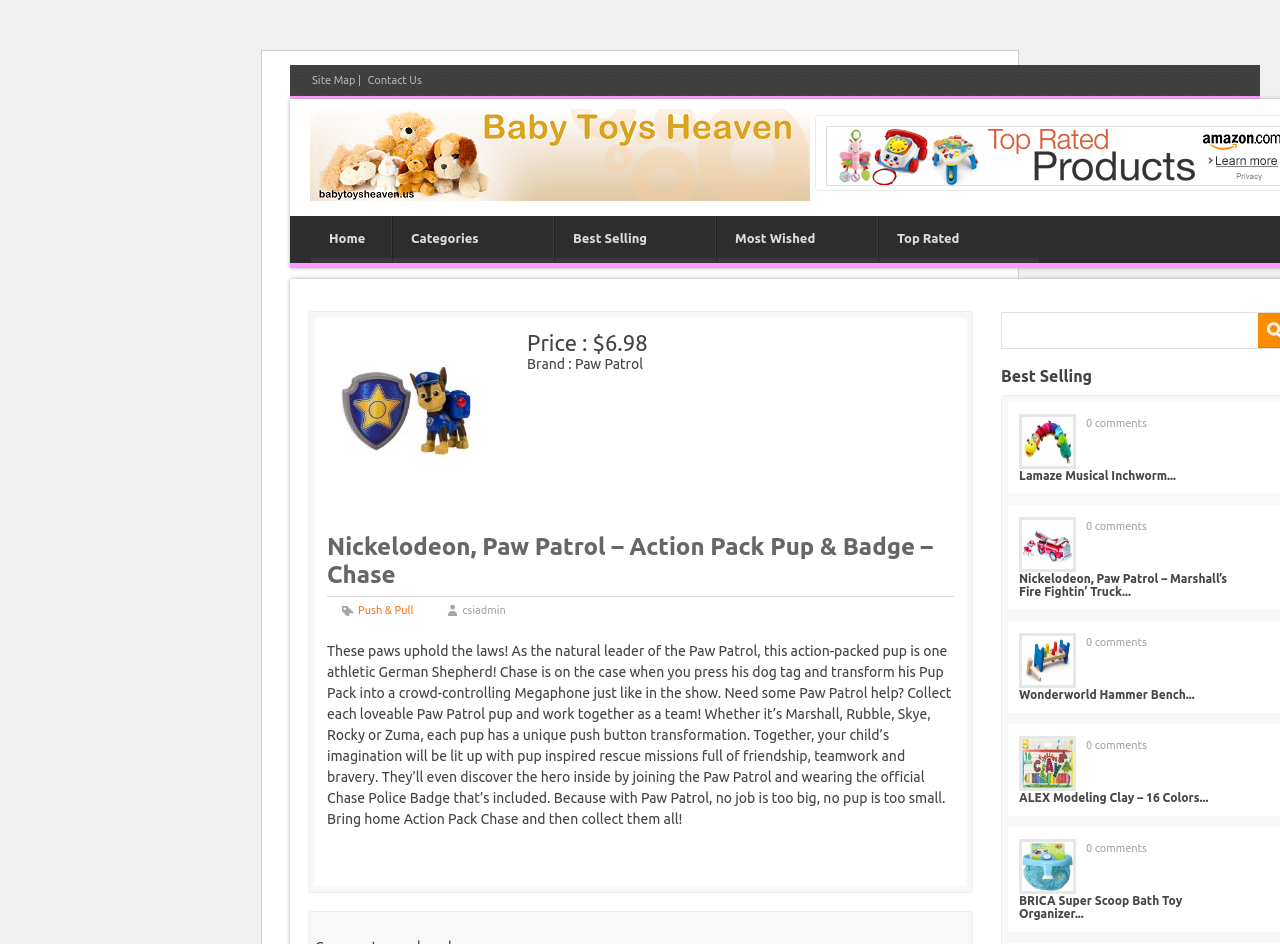Locate the bounding box coordinates of the element's region that should be clicked to carry out the following instruction: "Click on the 'Site Map' link". The coordinates need to be four float numbers between 0 and 1, i.e., [left, top, right, bottom].

[0.244, 0.078, 0.278, 0.091]